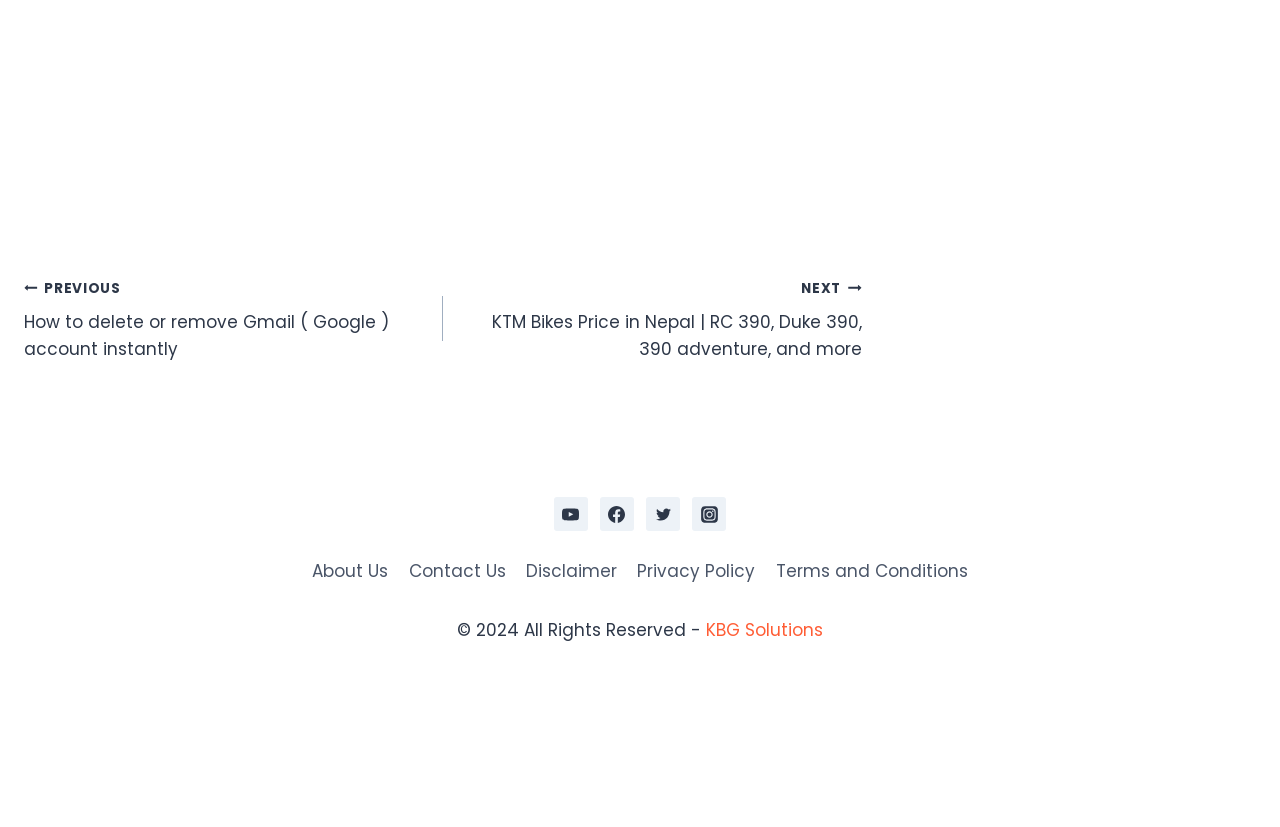Provide a short, one-word or phrase answer to the question below:
How many social media links are there?

4